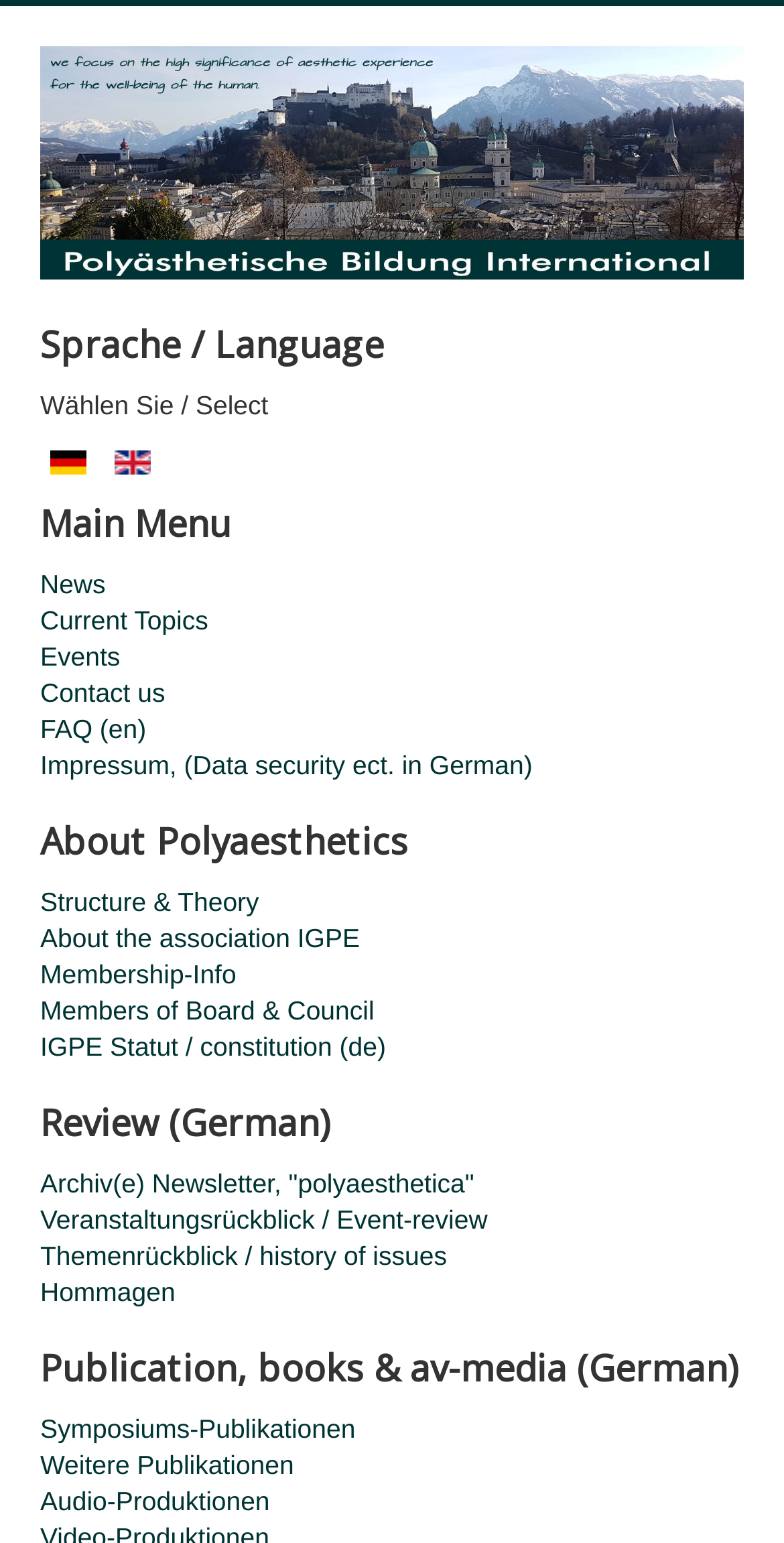Find the bounding box coordinates of the area to click in order to follow the instruction: "Go to News page".

[0.051, 0.367, 0.949, 0.391]